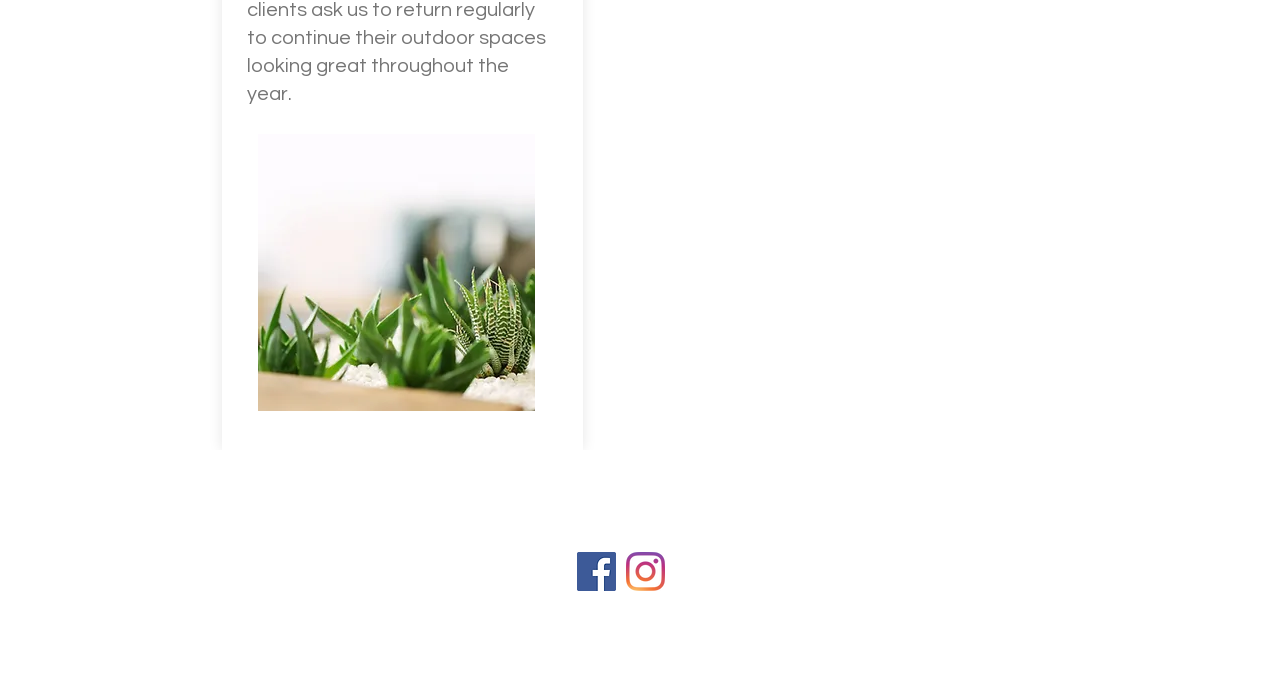What is the image on the top left?
Identify the answer in the screenshot and reply with a single word or phrase.

Small Green Plants